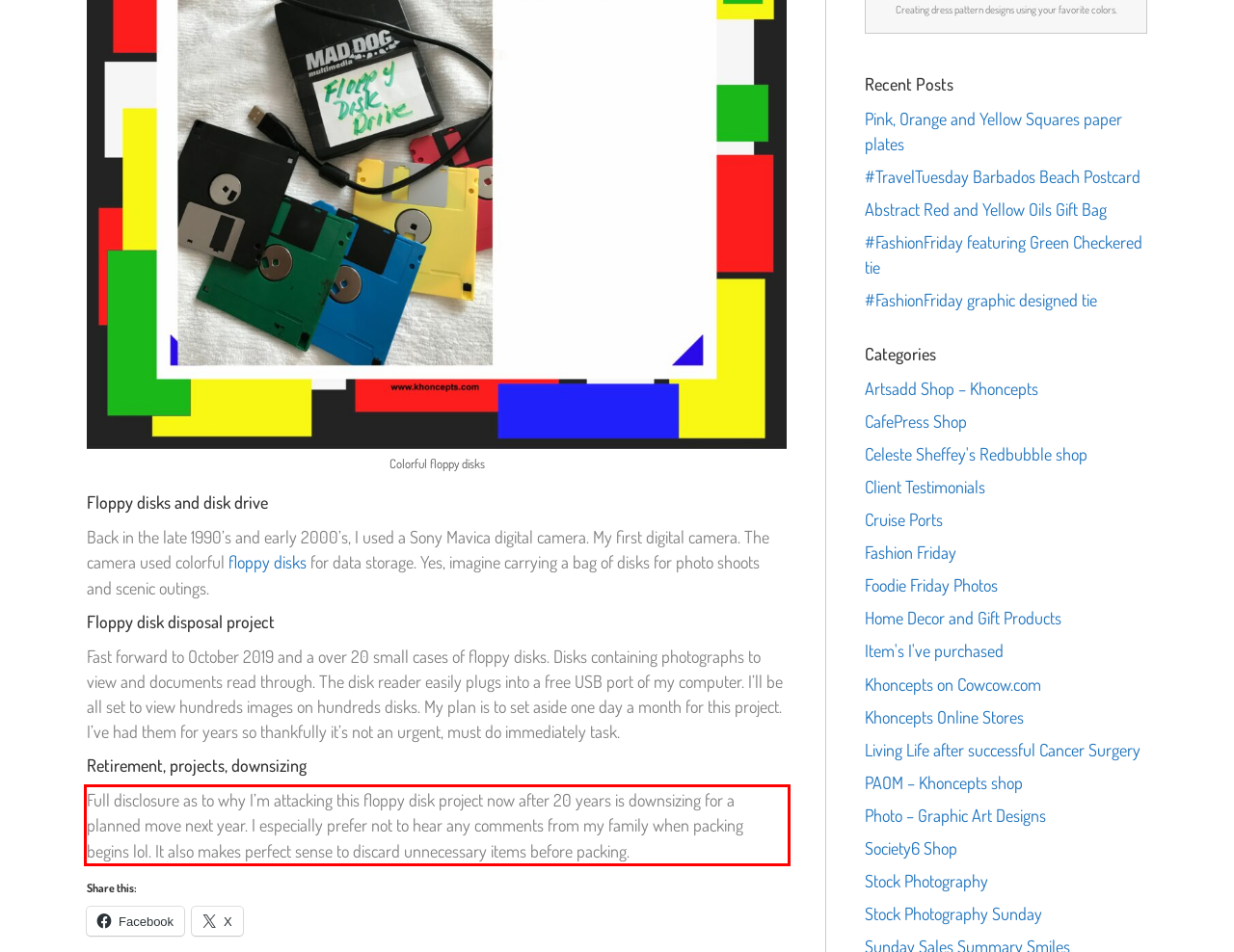Using the provided screenshot, read and generate the text content within the red-bordered area.

Full disclosure as to why I’m attacking this floppy disk project now after 20 years is downsizing for a planned move next year. I especially prefer not to hear any comments from my family when packing begins lol. It also makes perfect sense to discard unnecessary items before packing.